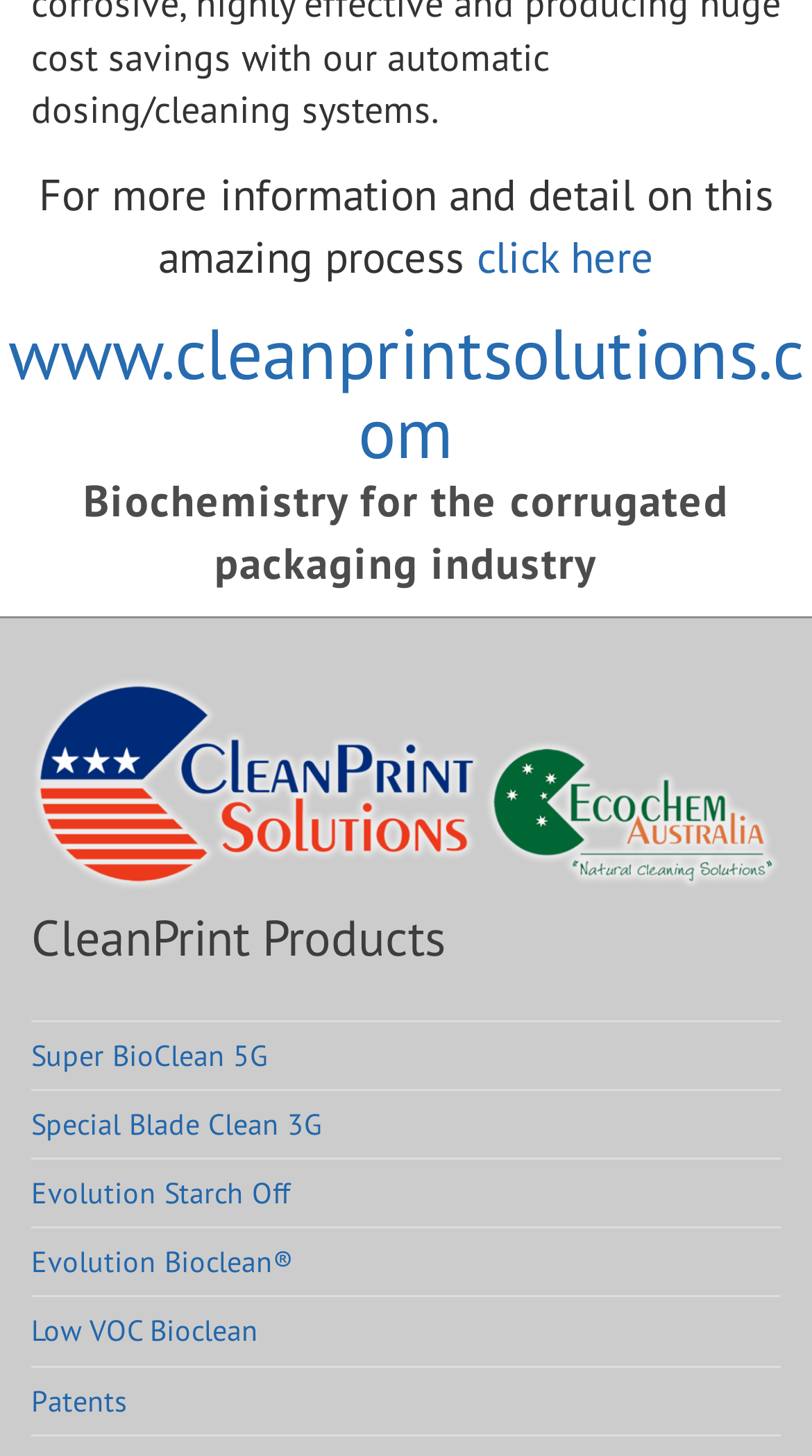What is the logo image description?
Using the information presented in the image, please offer a detailed response to the question.

The image element located below the StaticText element 'Biochemistry for the corrugated packaging industry' has a description 'CleanPrint Solutions & Ecochem logos', indicating that the image is a logo of CleanPrint Solutions and Ecochem.